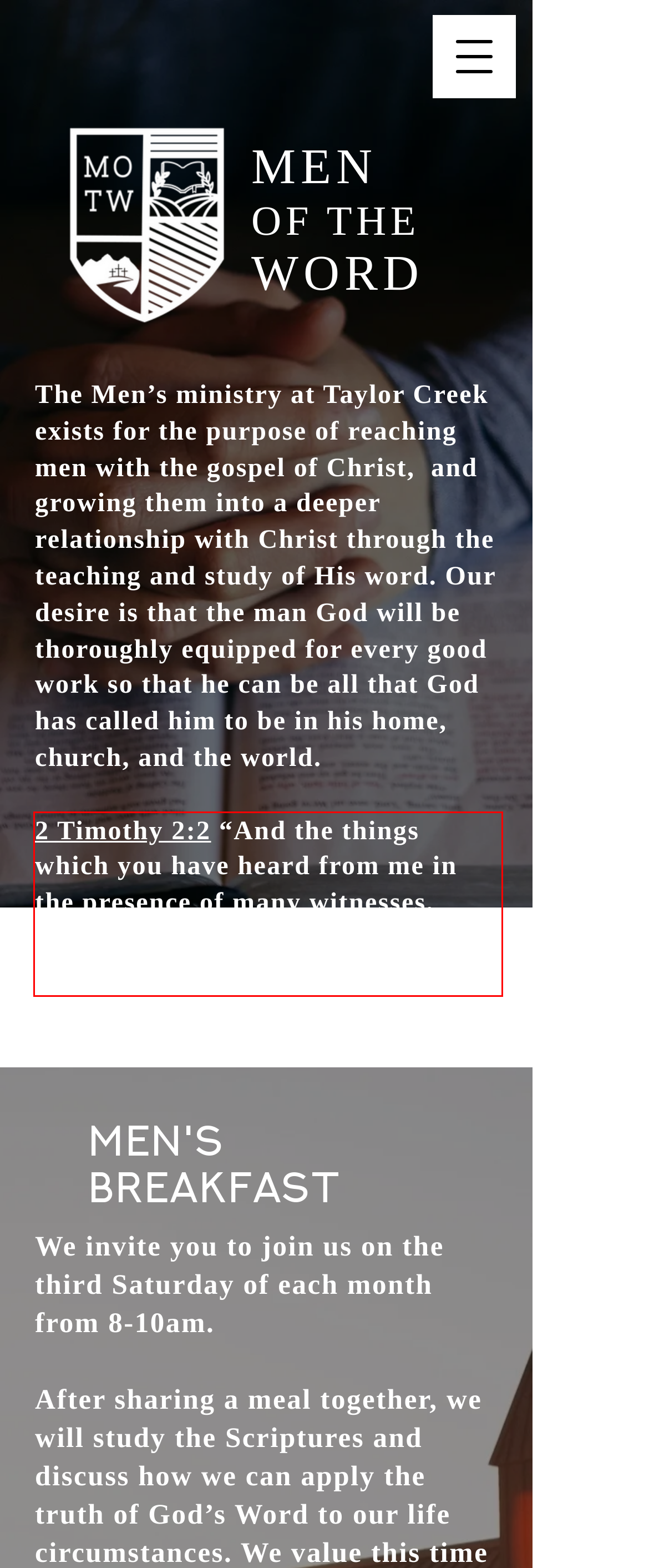Using the provided webpage screenshot, identify and read the text within the red rectangle bounding box.

2 Timothy 2:2 “And the things which you have heard from me in the presence of many witnesses, these entrust to faithful men, who will be able to teach others also.”